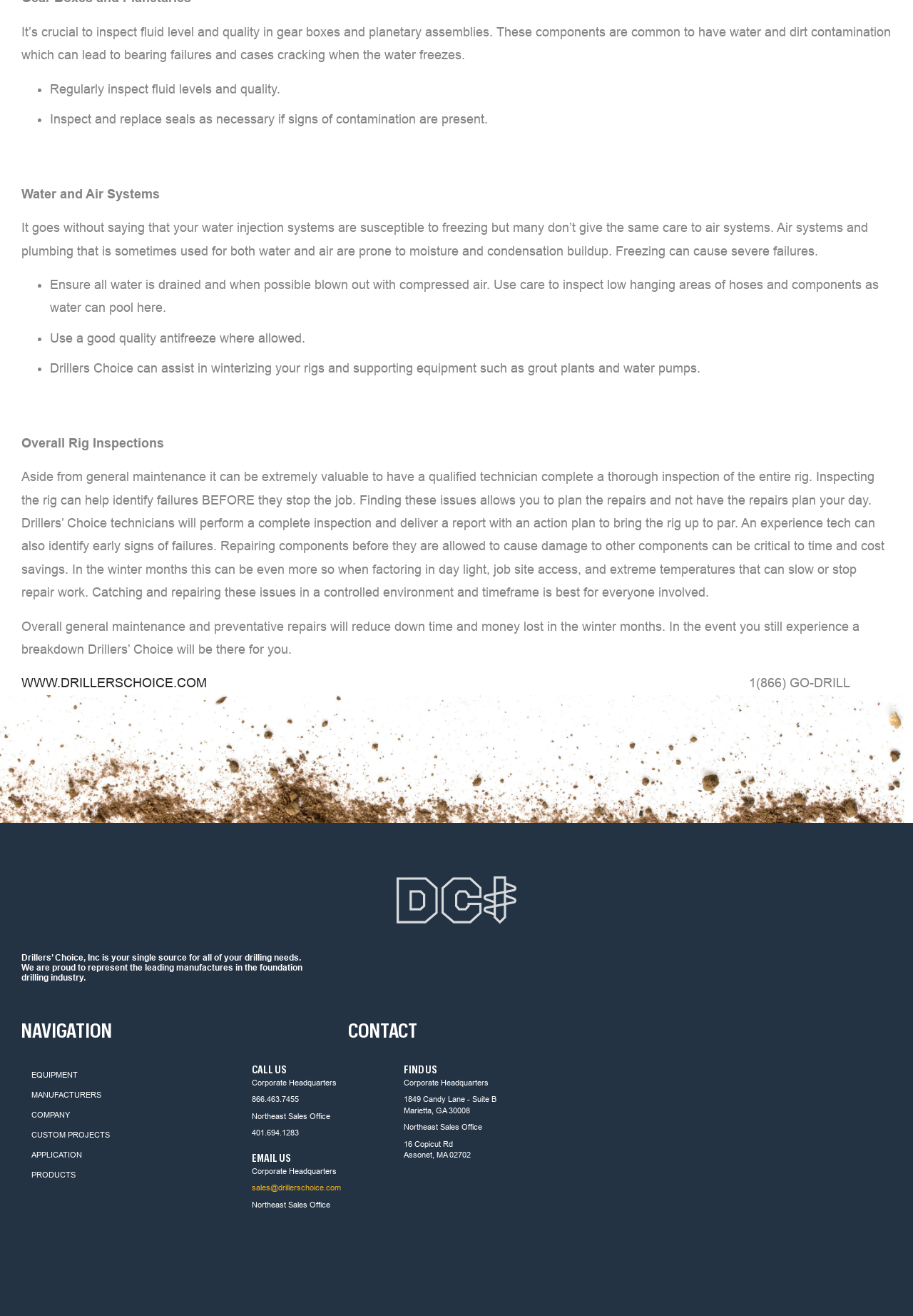Find the bounding box coordinates for the HTML element specified by: "PRODUCTS".

[0.034, 0.889, 0.083, 0.896]